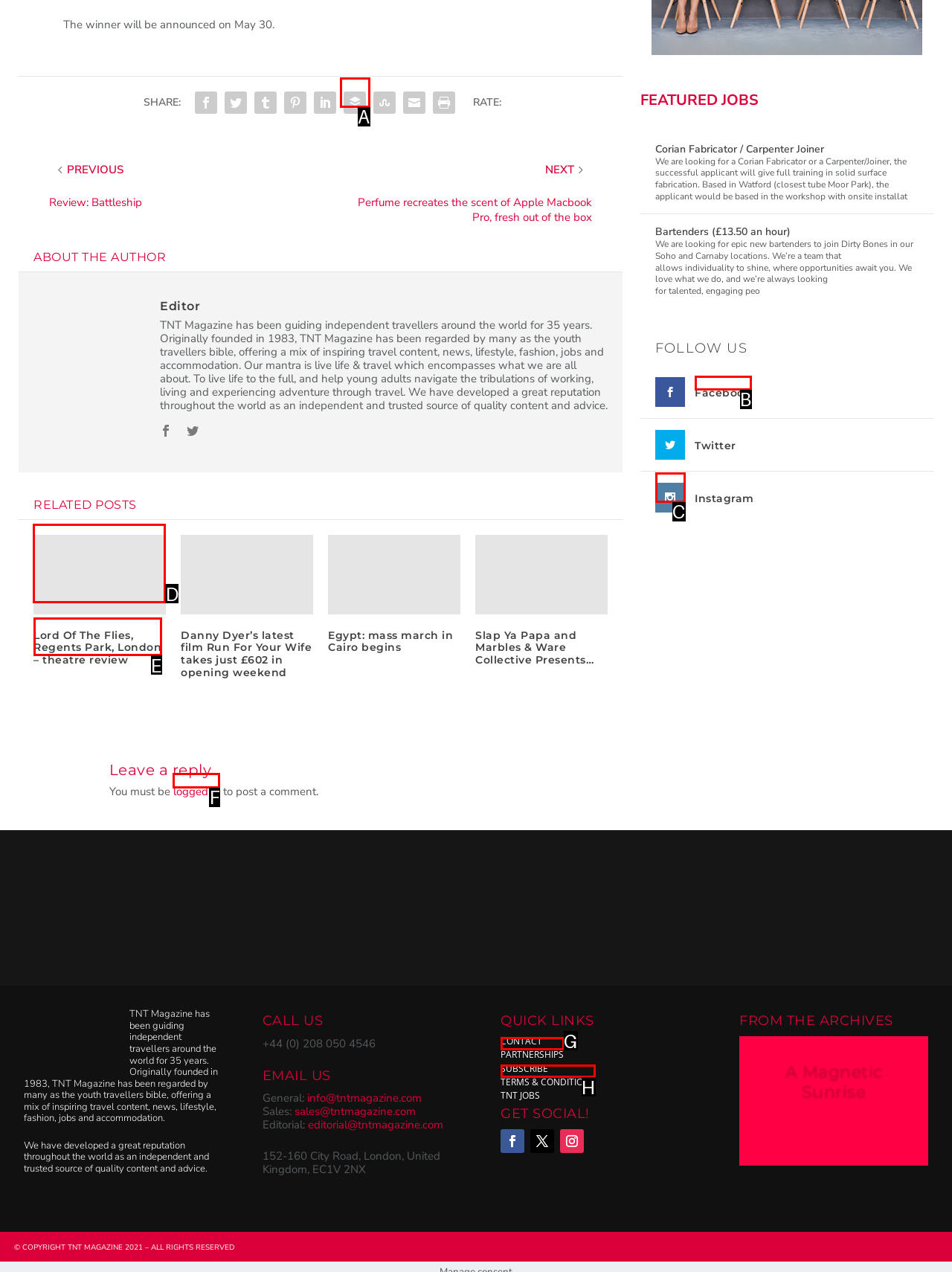Choose the letter of the UI element necessary for this task: View related post 'Lord Of The Flies, Regents Park, London – theatre review'
Answer with the correct letter.

D